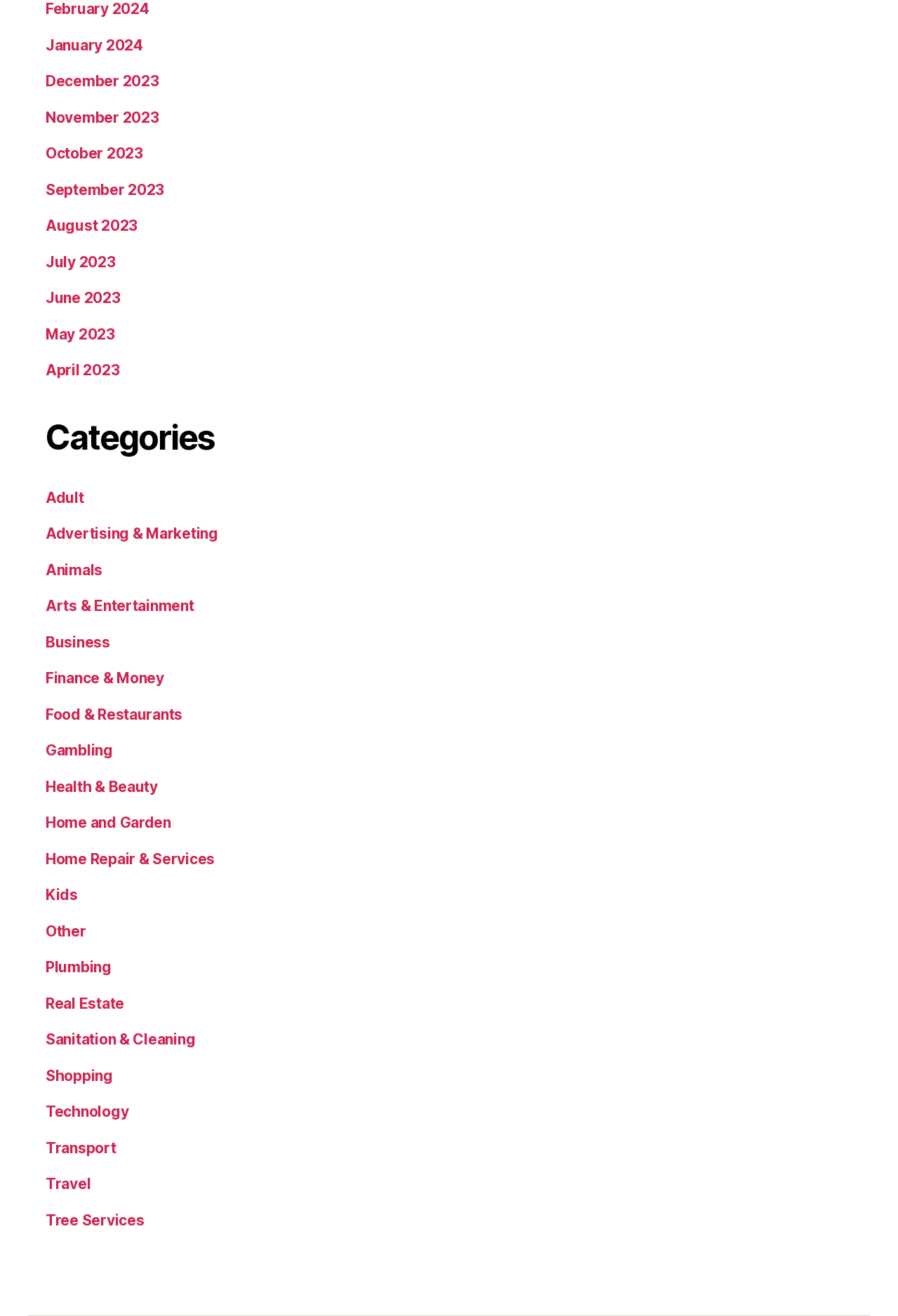Pinpoint the bounding box coordinates of the element you need to click to execute the following instruction: "Browse categories". The bounding box should be represented by four float numbers between 0 and 1, in the format [left, top, right, bottom].

[0.051, 0.316, 0.504, 0.348]